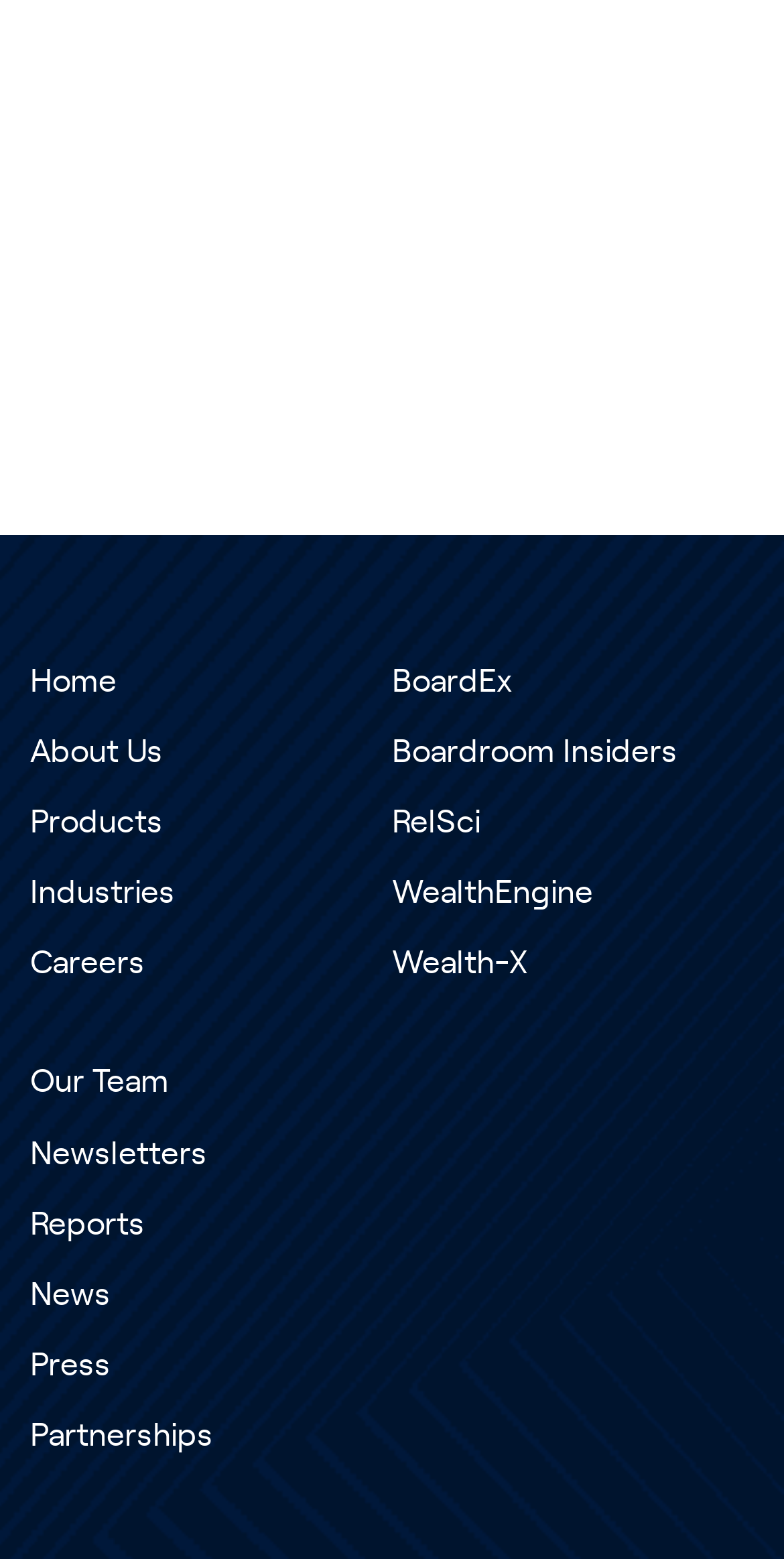Locate the bounding box coordinates of the clickable region necessary to complete the following instruction: "Get the phone number". Provide the coordinates in the format of four float numbers between 0 and 1, i.e., [left, top, right, bottom].

None